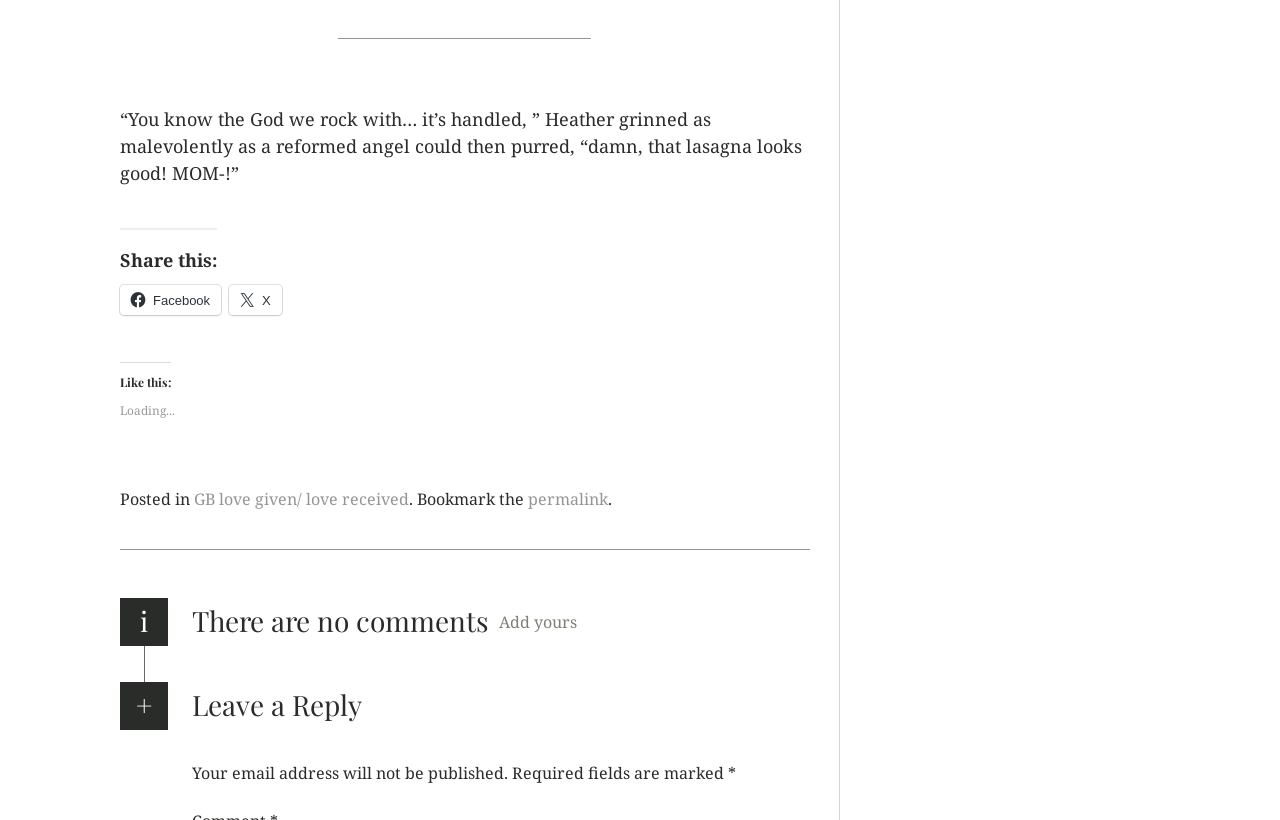Please determine the bounding box of the UI element that matches this description: Xanadu Estate Chardonnay $37.99/$455.00 Dozen». The coordinates should be given as (top-left x, top-left y, bottom-right x, bottom-right y), with all values between 0 and 1.

None